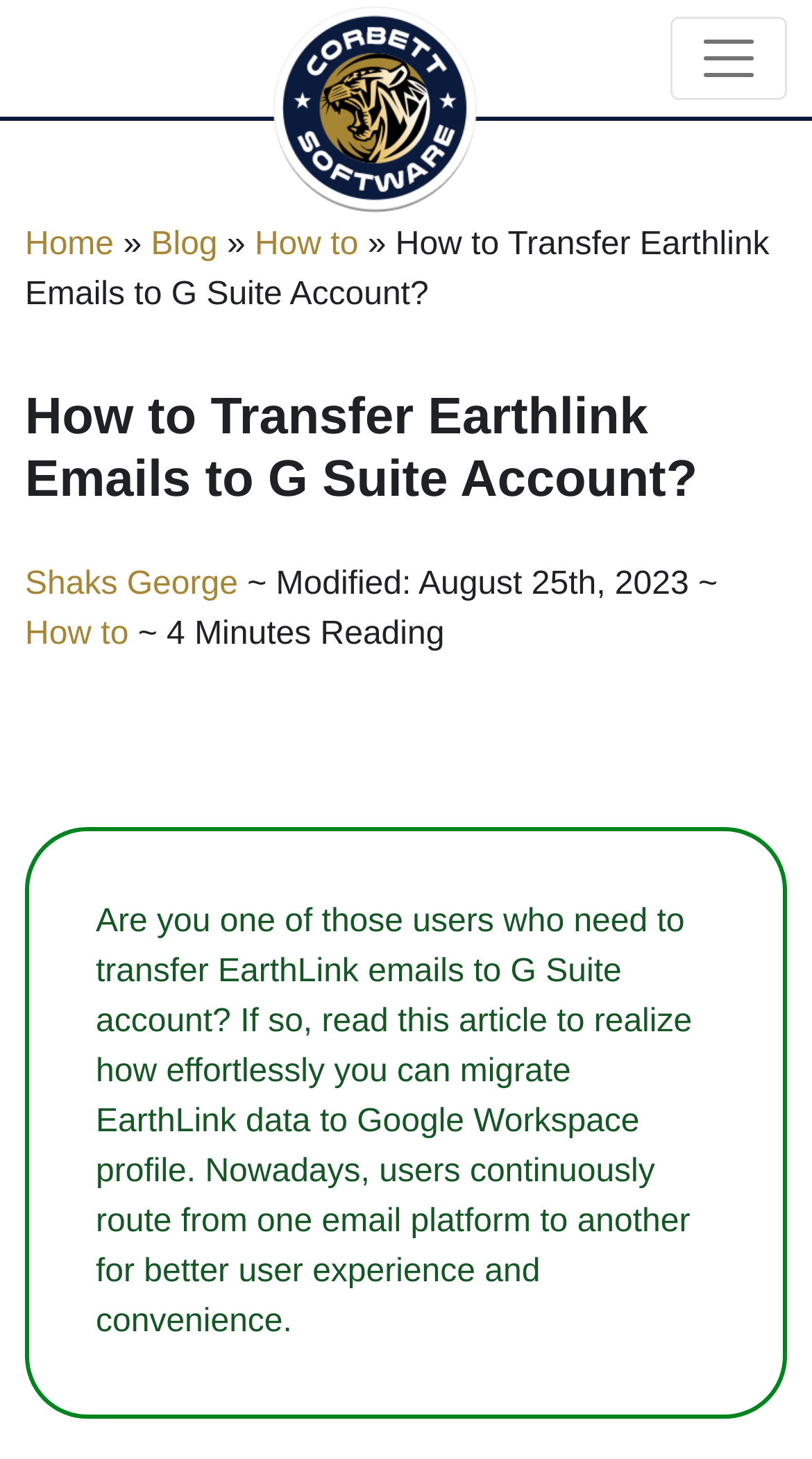Carefully examine the image and provide an in-depth answer to the question: What is the name of the email platform mentioned in this article?

The name of the email platform can be found by reading the main heading and the introductory paragraph which mentions EarthLink emails.